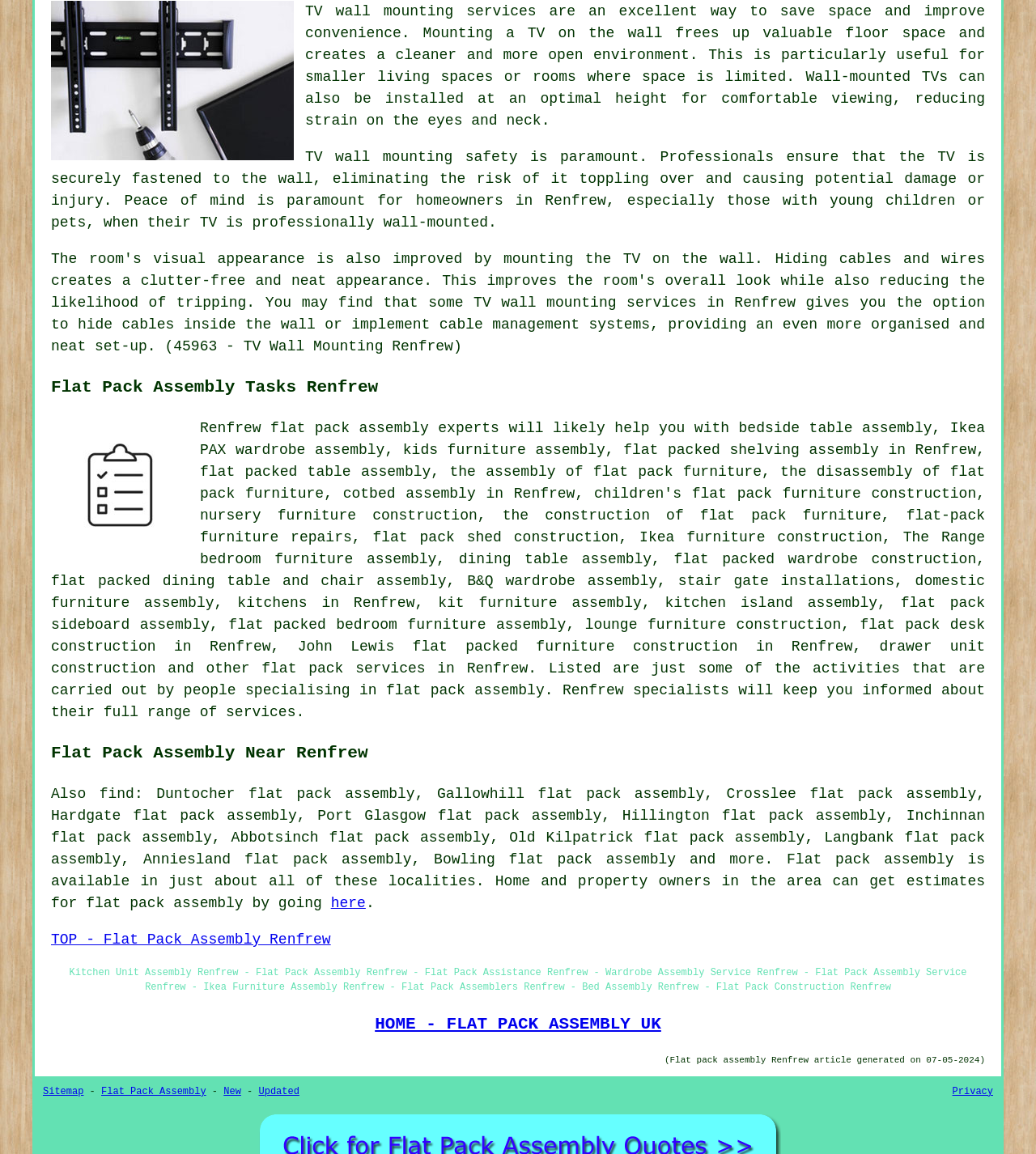Identify the bounding box coordinates for the element you need to click to achieve the following task: "Click on 'flat pack assembly experts'". Provide the bounding box coordinates as four float numbers between 0 and 1, in the form [left, top, right, bottom].

[0.261, 0.364, 0.482, 0.378]